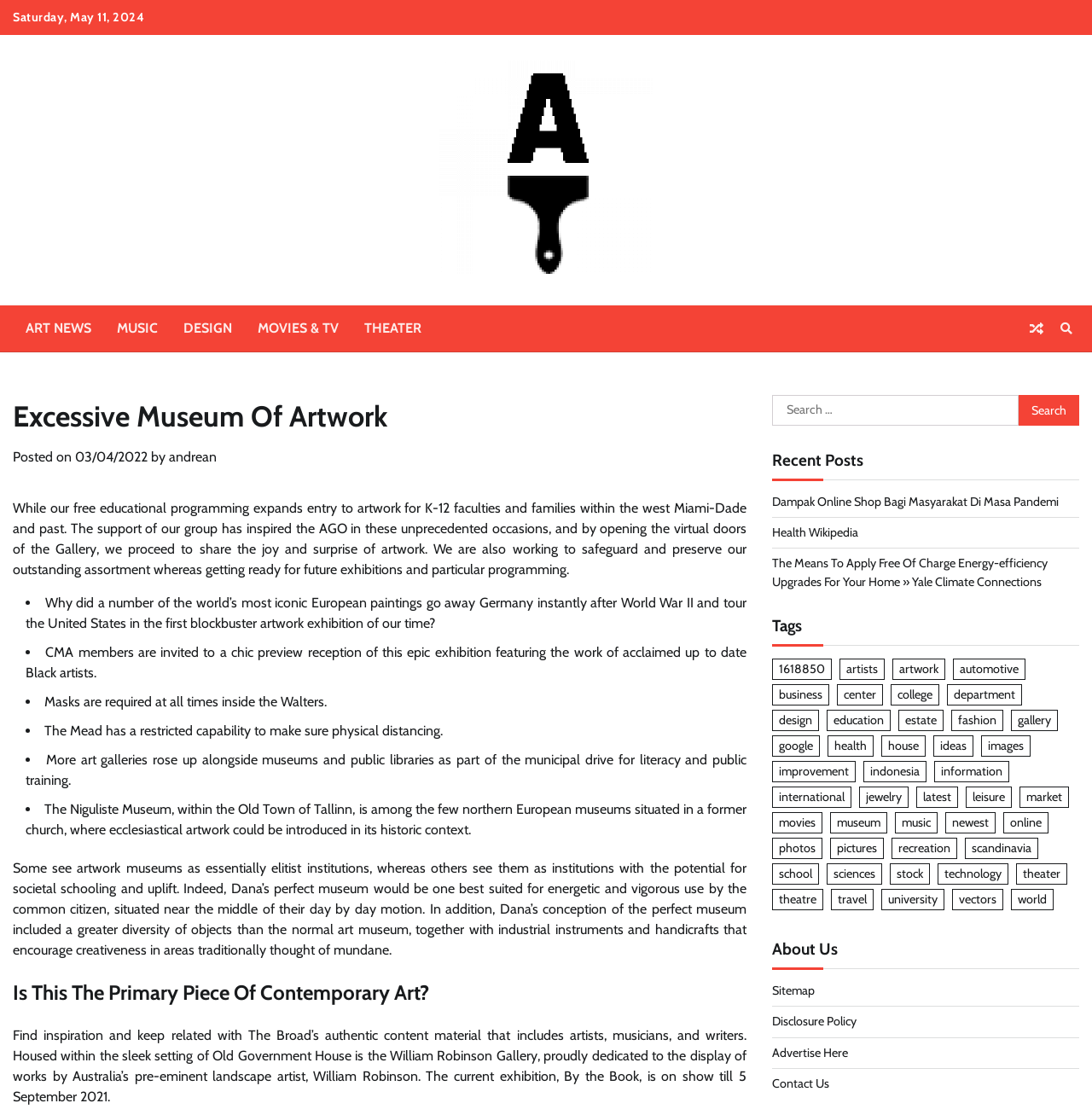Identify the bounding box coordinates for the UI element described as follows: "Advertise Here". Ensure the coordinates are four float numbers between 0 and 1, formatted as [left, top, right, bottom].

[0.707, 0.942, 0.777, 0.956]